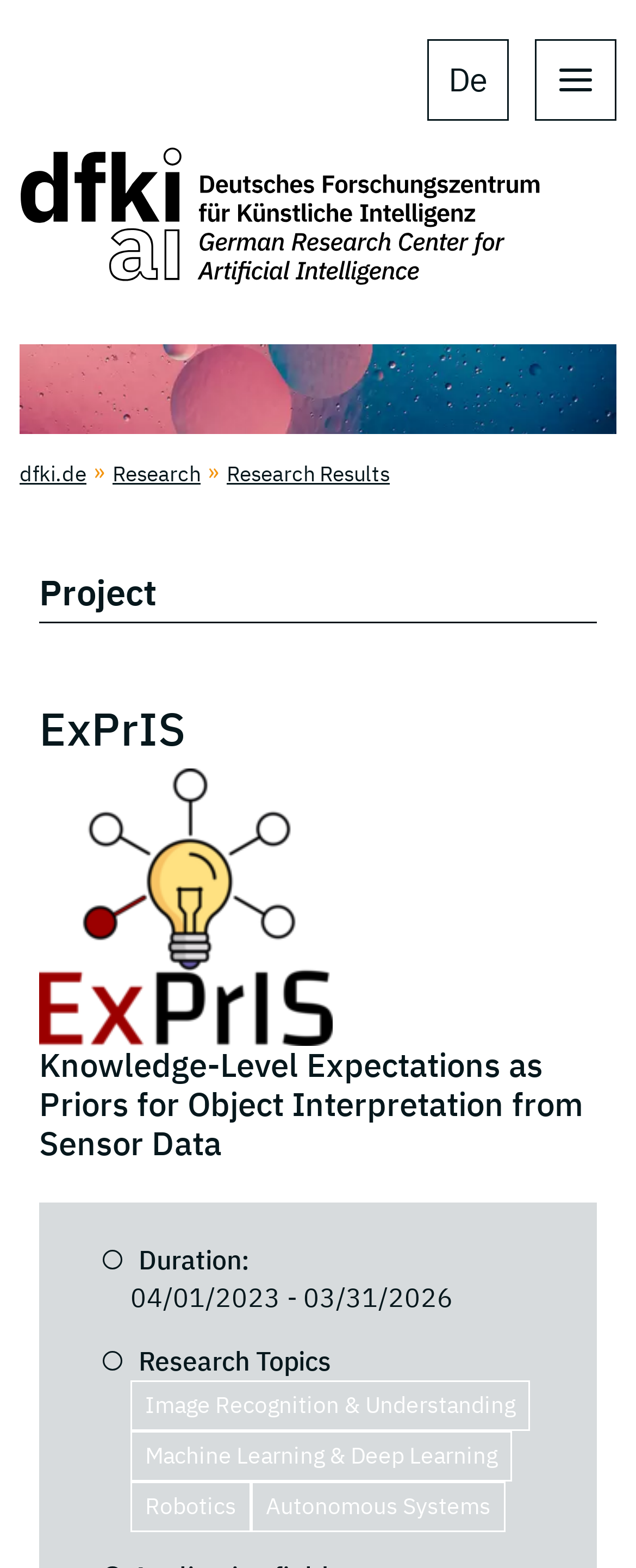Pinpoint the bounding box coordinates of the clickable element to carry out the following instruction: "view project details."

[0.062, 0.447, 0.938, 0.482]